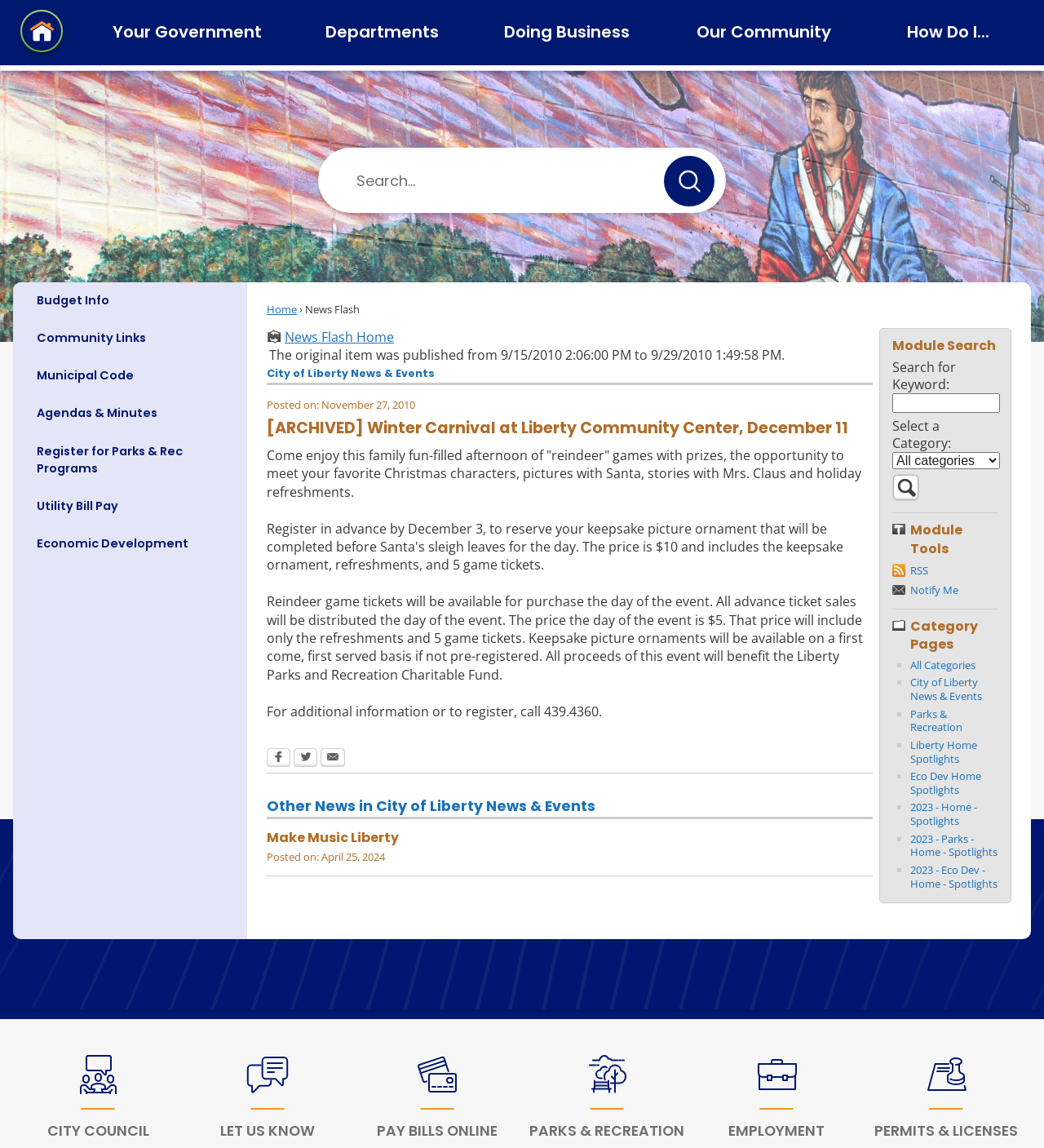Describe the entire webpage, focusing on both content and design.

This webpage is about the Liberty Parks and Recreation Charitable Fund's Winter Carnival event. At the top, there is a "Skip to Main Content" link and a "Home Page graphic" image. Below that, there is a search bar with a "Search" button. 

The main content area is divided into several sections. On the left side, there is a menu with various options such as "Budget Info", "Community Links", "Municipal Code", and more. 

On the right side, there is a section with a heading "News Flash" and a subheading "City of Liberty News & Events". Below that, there is an archived news article about the Winter Carnival event, which took place on December 11, 2010, at the Liberty Community Center. The article provides details about the event, including the activities and ticket prices. 

There are also links to share the article on Facebook, Twitter, and via email. Below the article, there is a section with a heading "Other News in City of Liberty News & Events" and another article about "Make Music Liberty". 

At the bottom of the page, there are four layout tables, but they do not contain any visible content.